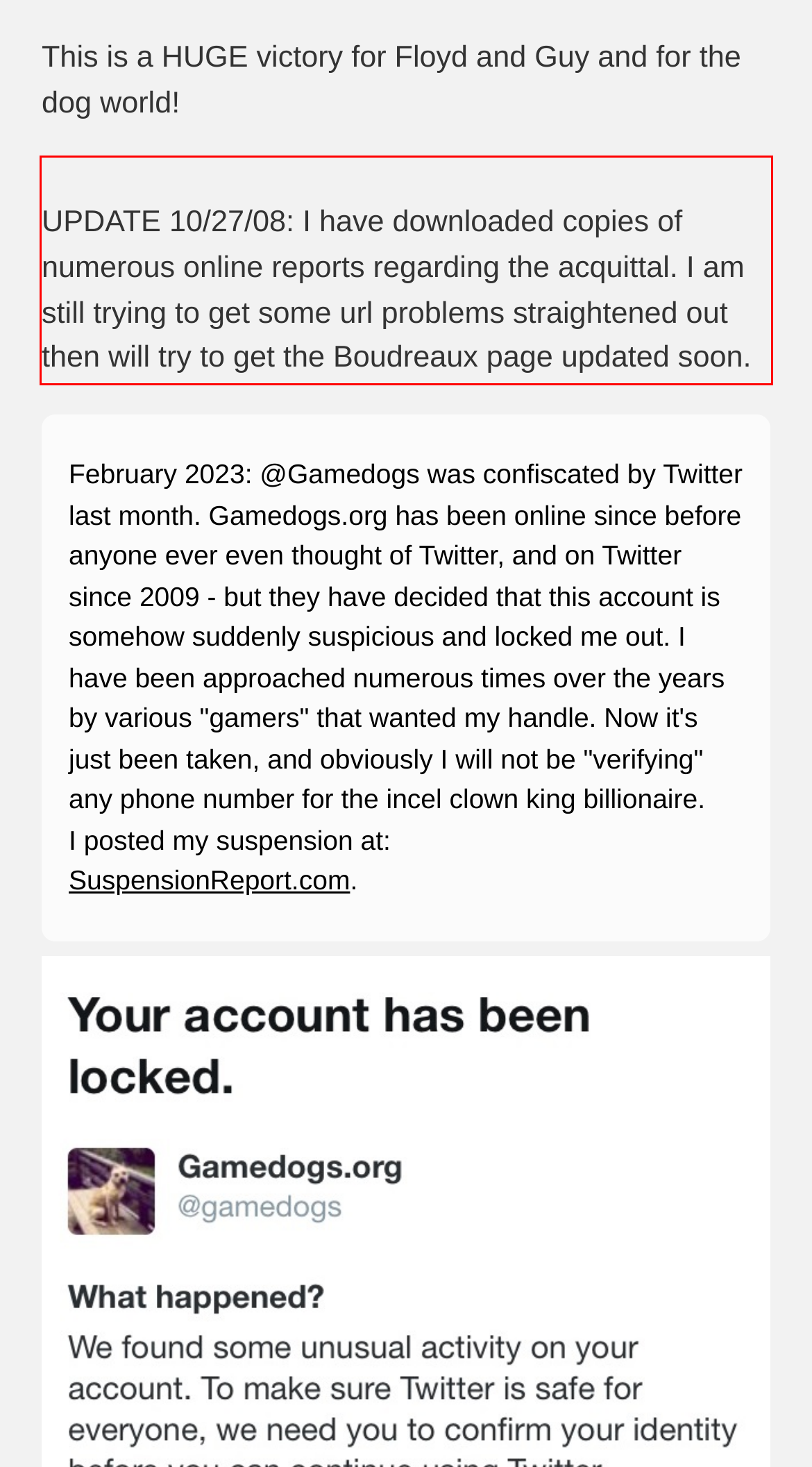Given a webpage screenshot, locate the red bounding box and extract the text content found inside it.

UPDATE 10/27/08: I have downloaded copies of numerous online reports regarding the acquittal. I am still trying to get some url problems straightened out then will try to get the Boudreaux page updated soon.